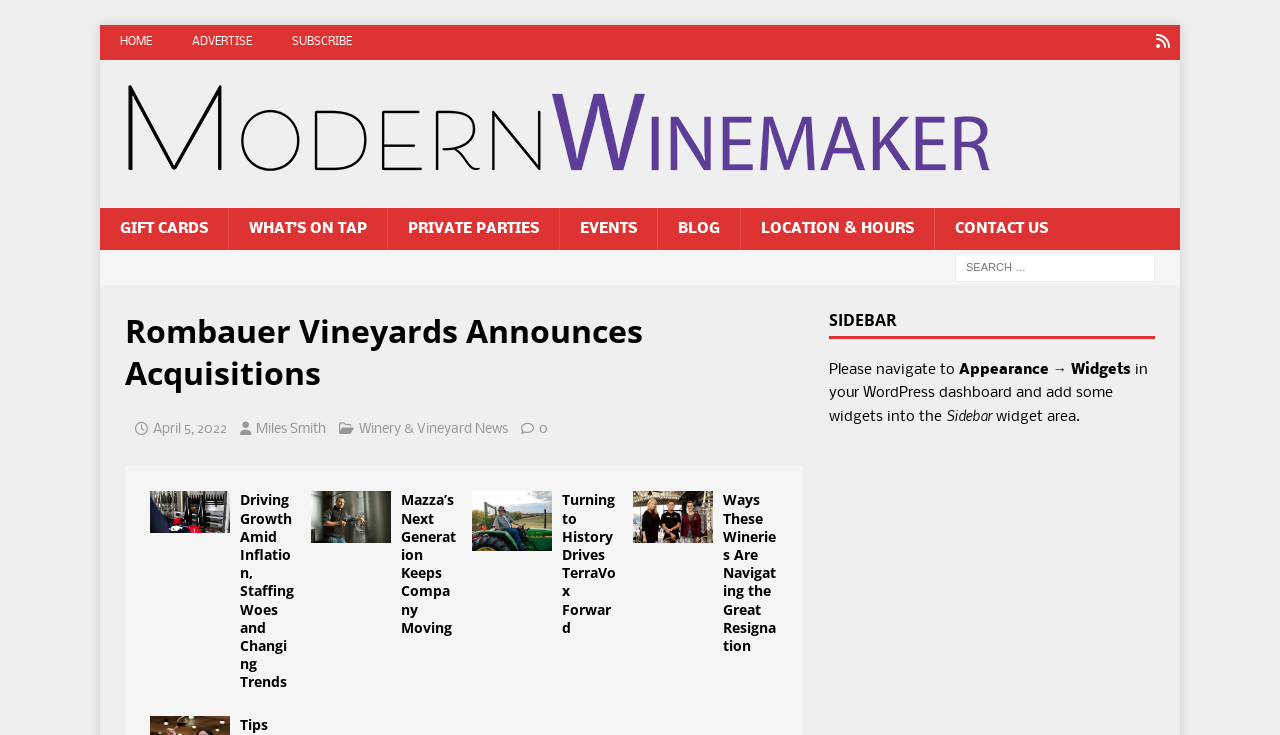Please locate the bounding box coordinates of the region I need to click to follow this instruction: "View the news about Driving Growth Amid Inflation, Staffing Woes and Changing Trends".

[0.117, 0.669, 0.18, 0.726]